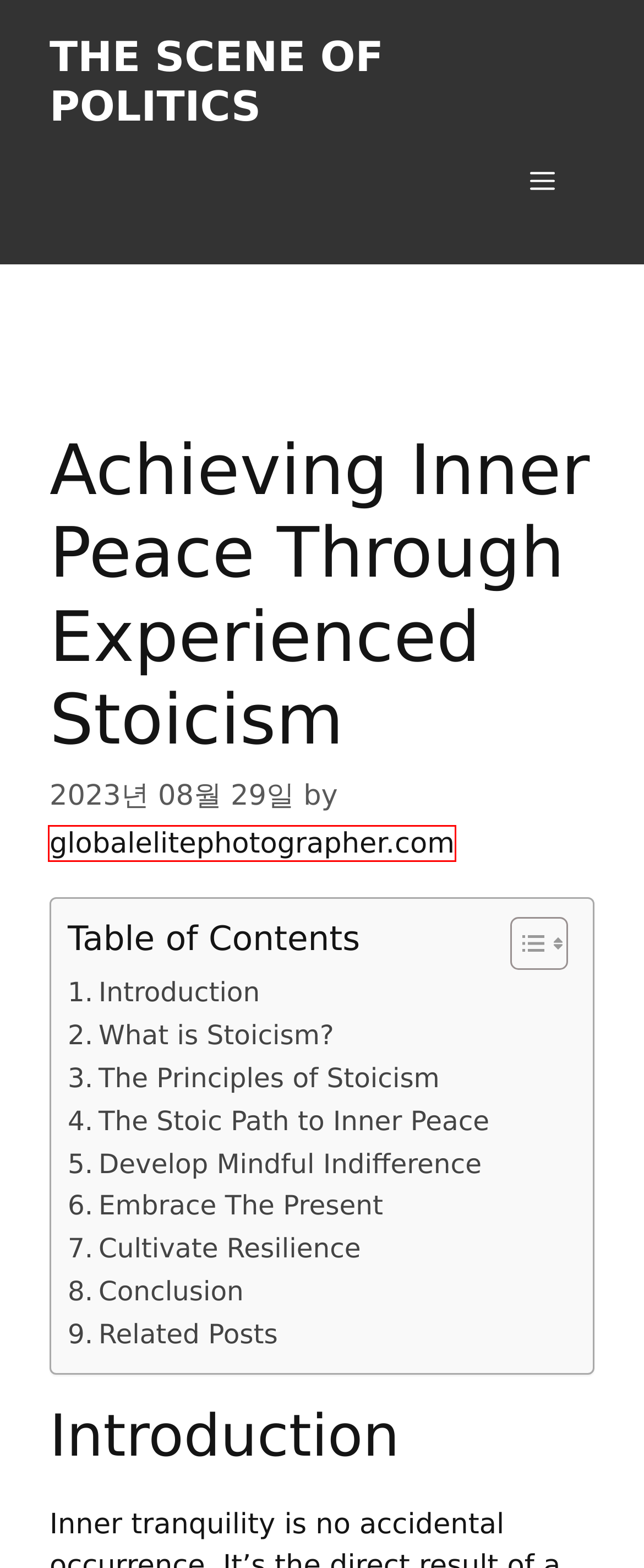You have a screenshot of a webpage, and a red bounding box highlights an element. Select the webpage description that best fits the new page after clicking the element within the bounding box. Options are:
A. liberal politics - The scene of politics
B. Top 10 Insights Into Implementing Effective Teaching Philosophies
C. political leader - The scene of politics
D. The scene of politics - Welcome to The scene of politics
E. Political scandal - The scene of politics
F. feminist political - The scene of politics
G. international political theory - The scene of politics
H. globalelitephotographer.com - The scene of politics

H